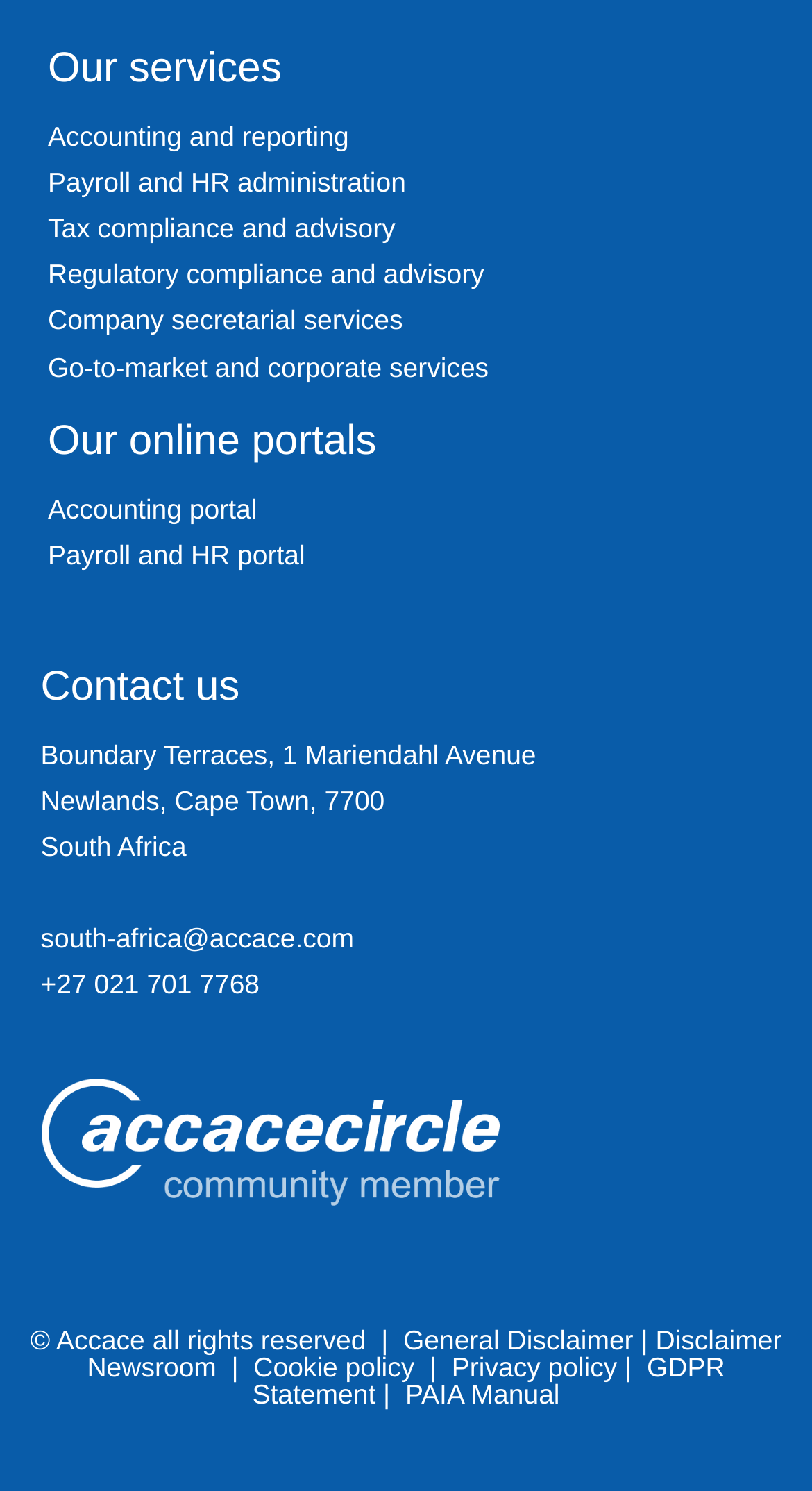Identify and provide the bounding box for the element described by: "DidierStevensLabs.com".

None